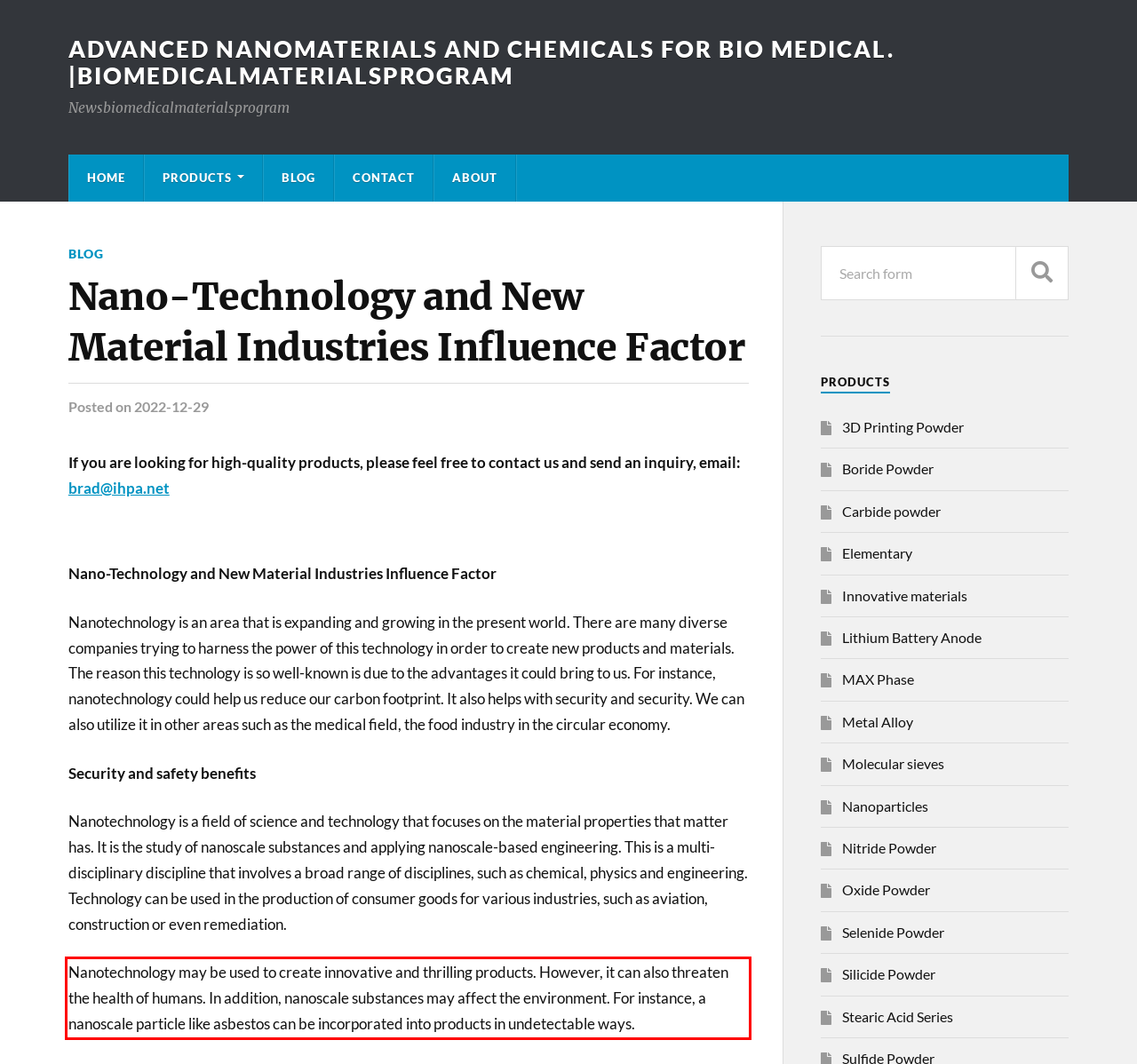Please perform OCR on the text content within the red bounding box that is highlighted in the provided webpage screenshot.

Nanotechnology may be used to create innovative and thrilling products. However, it can also threaten the health of humans. In addition, nanoscale substances may affect the environment. For instance, a nanoscale particle like asbestos can be incorporated into products in undetectable ways.